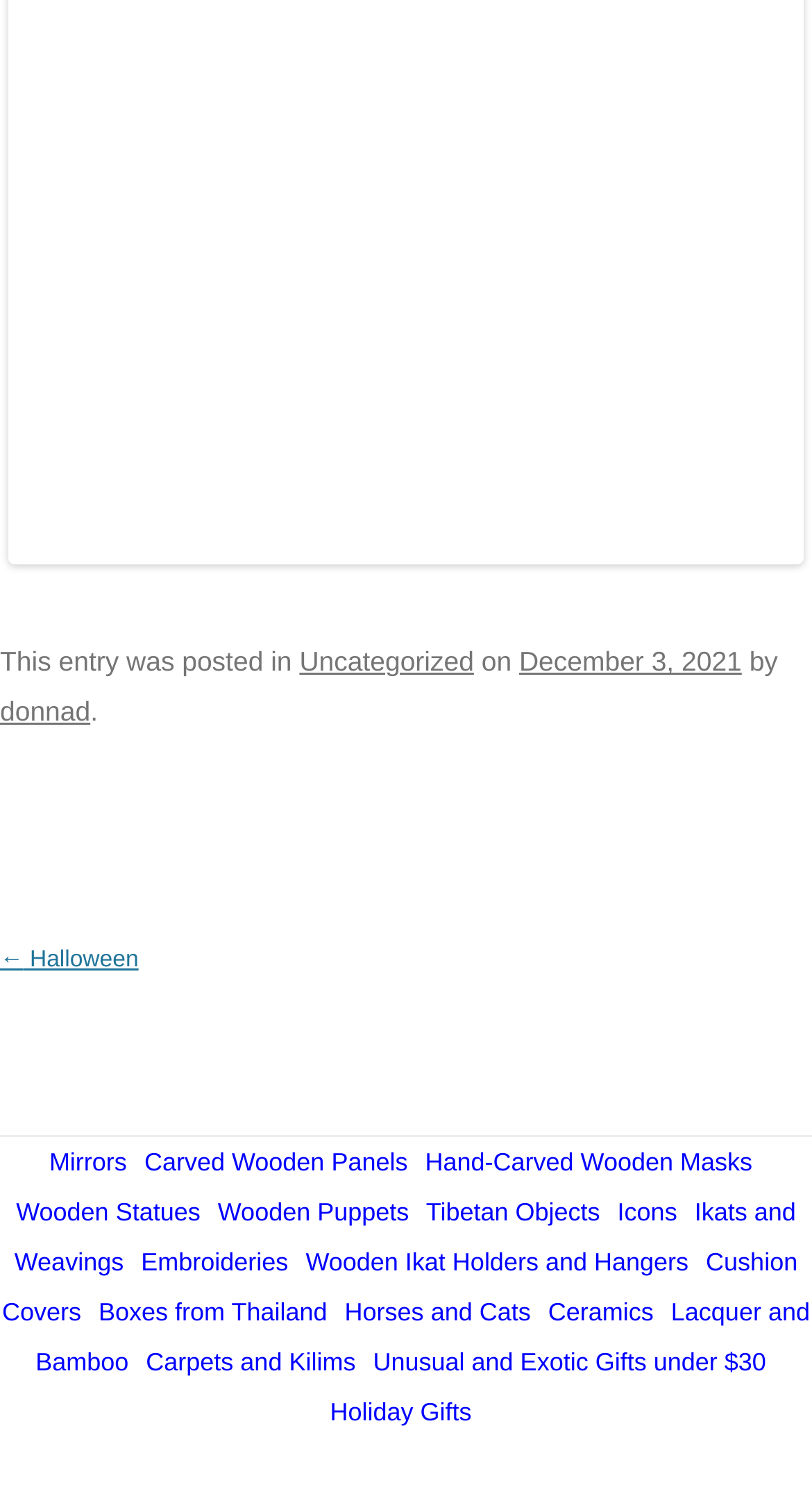Locate the bounding box coordinates of the area that needs to be clicked to fulfill the following instruction: "Explore Tibetan Objects". The coordinates should be in the format of four float numbers between 0 and 1, namely [left, top, right, bottom].

[0.525, 0.805, 0.739, 0.825]